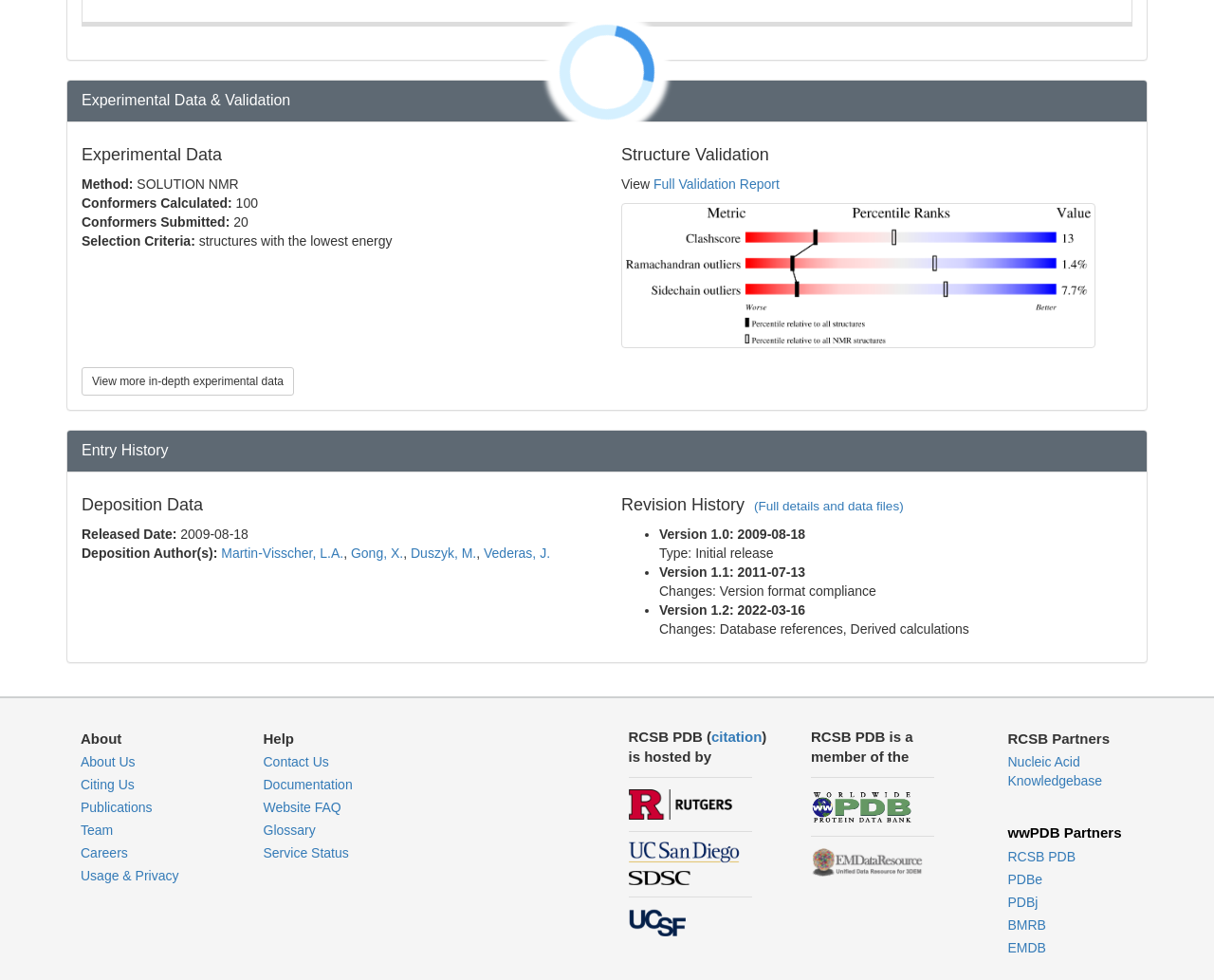Find the bounding box coordinates of the area to click in order to follow the instruction: "View About Us".

[0.066, 0.77, 0.111, 0.785]